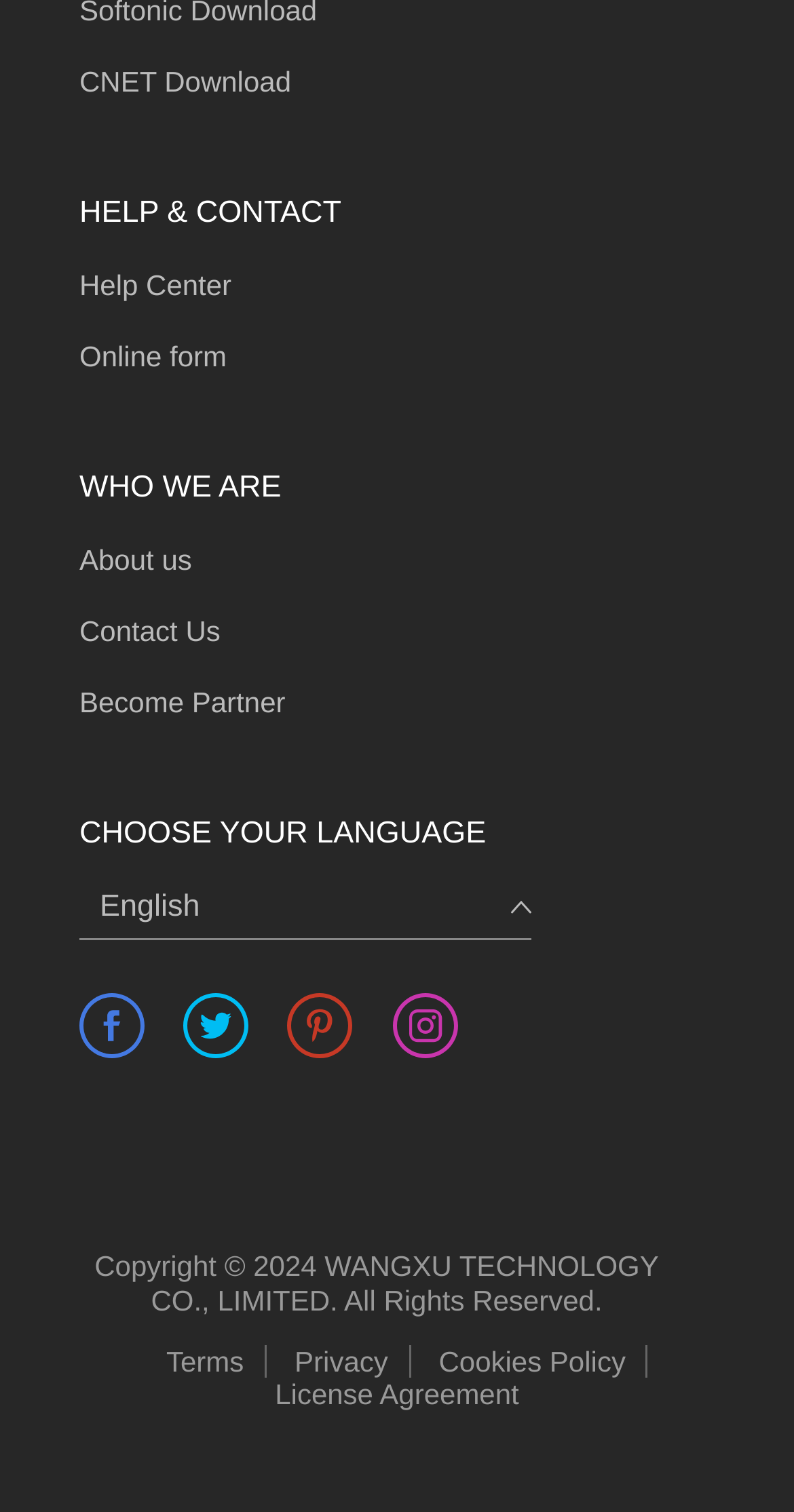Please find and report the bounding box coordinates of the element to click in order to perform the following action: "Click on Help Center". The coordinates should be expressed as four float numbers between 0 and 1, in the format [left, top, right, bottom].

[0.1, 0.169, 0.292, 0.209]